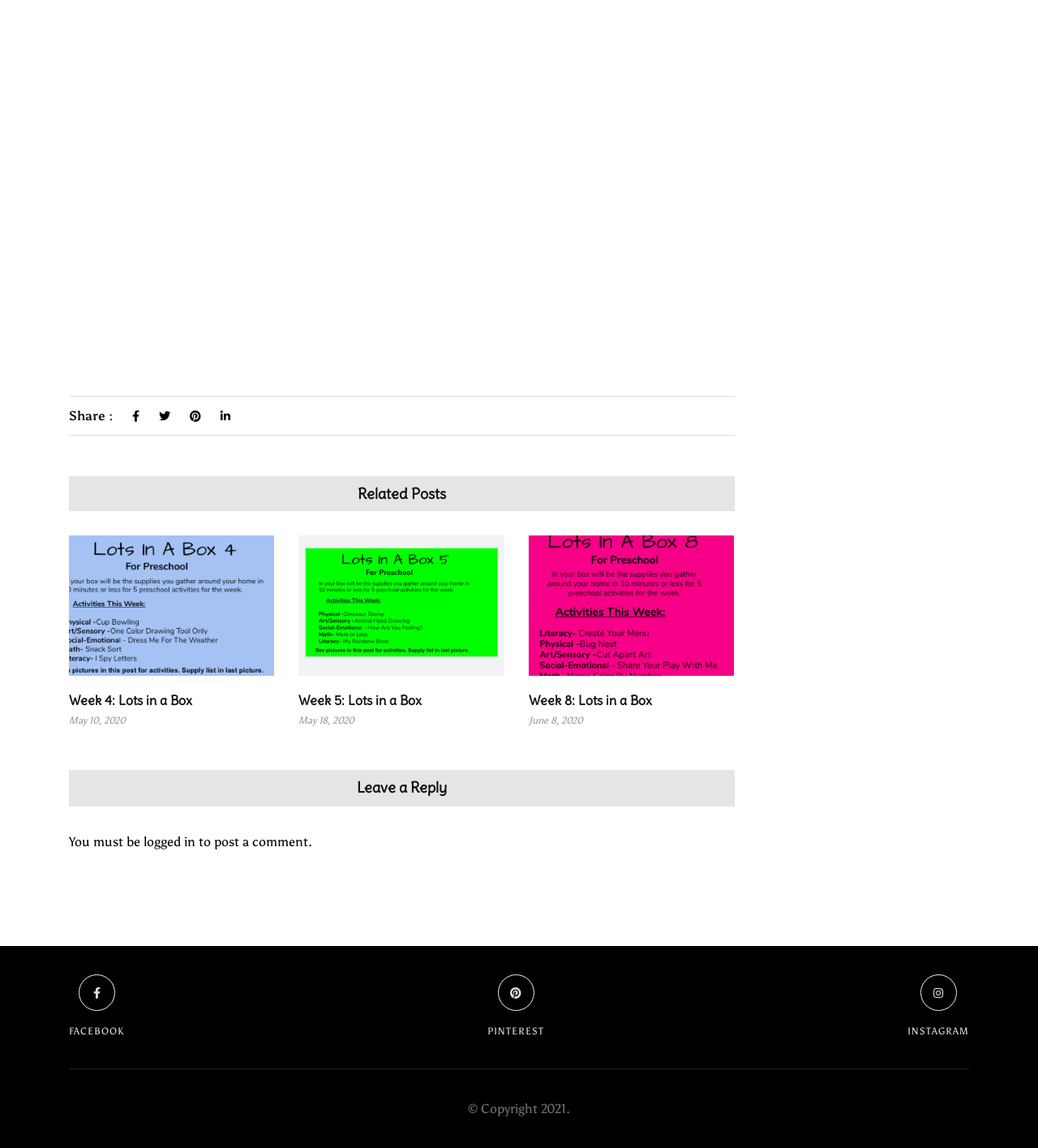Could you provide the bounding box coordinates for the portion of the screen to click to complete this instruction: "View Week 4 post"?

[0.066, 0.603, 0.185, 0.617]